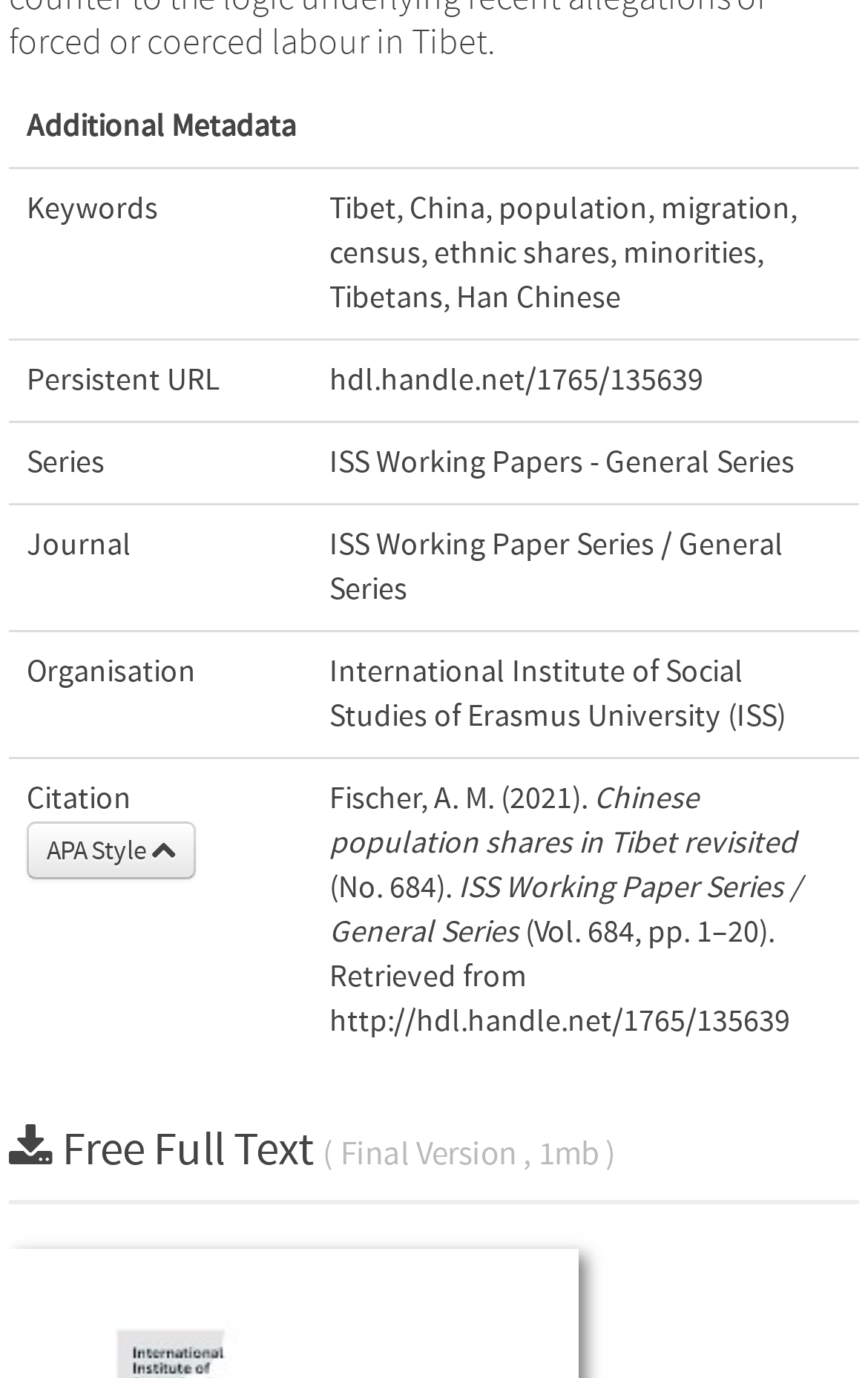What is the organisation of the paper?
From the screenshot, provide a brief answer in one word or phrase.

International Institute of Social Studies of Erasmus University (ISS)